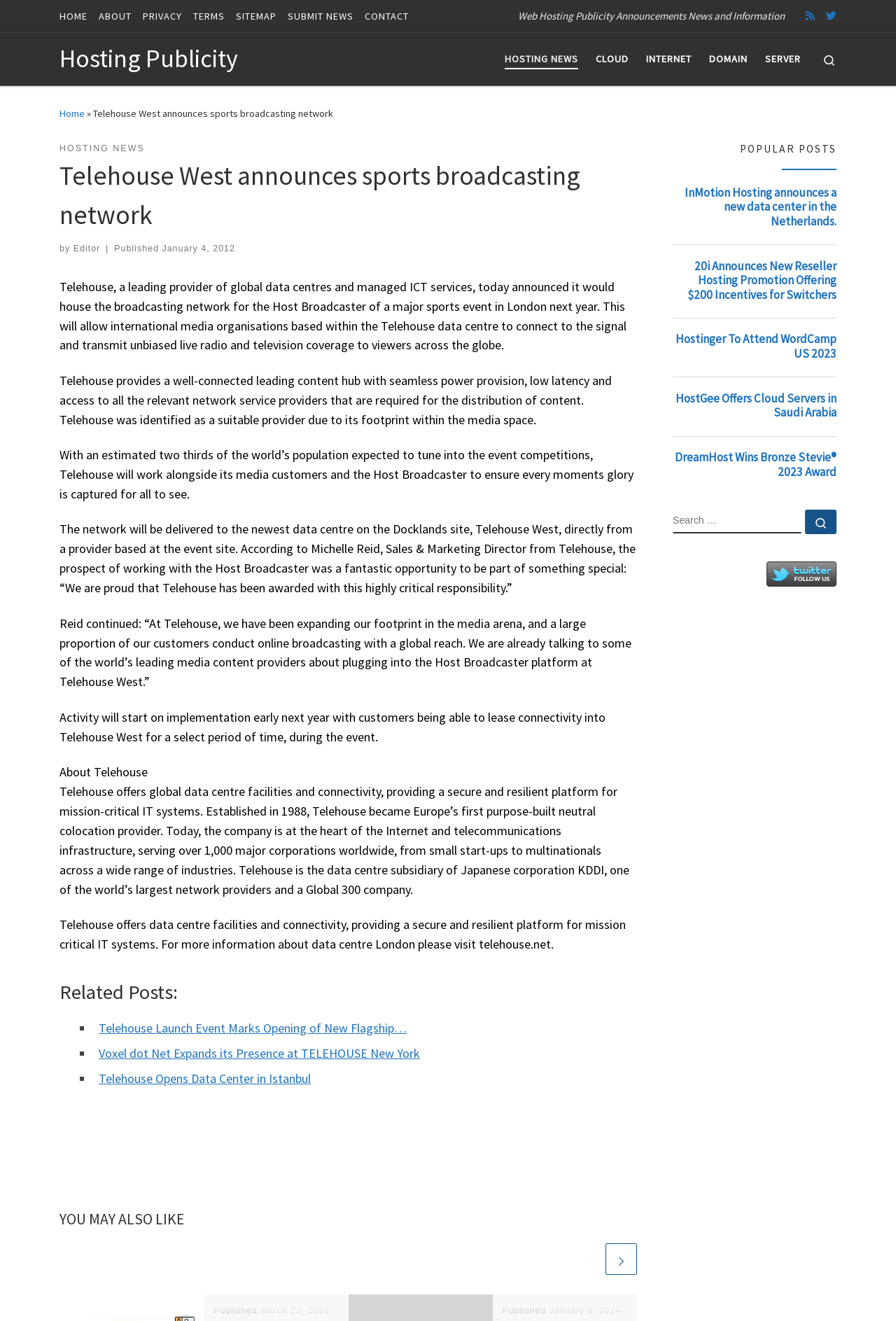Describe every aspect of the webpage in a detailed manner.

The webpage is about Telehouse, a leading provider of global data centers and managed ICT services. At the top, there is a navigation menu with links to "HOME", "ABOUT", "PRIVACY", "TERMS", "SITEMAP", "SUBMIT NEWS", and "CONTACT". Below the navigation menu, there is a heading that reads "Telehouse West announces sports broadcasting network - Hosting Publicity". 

On the left side of the page, there is a section with links to "HOSTING NEWS", "CLOUD", "INTERNET", "DOMAIN", and "SERVER". Below this section, there is an article with a heading that reads "Telehouse West announces sports broadcasting network". The article discusses how Telehouse will house the broadcasting network for the Host Broadcaster of a major sports event in London next year. 

The article is divided into several paragraphs, with the first paragraph explaining the role of Telehouse in providing a well-connected leading content hub with seamless power provision, low latency, and access to all the relevant network service providers. The subsequent paragraphs discuss the importance of the event, the role of Telehouse in ensuring every moment of glory is captured, and the company's expansion in the media arena. 

On the right side of the page, there is a section with popular posts, including links to news articles about InMotion Hosting, 20i, Hostinger, HostGee, and DreamHost. Below this section, there is a search box with a search button. At the bottom of the page, there is a footer section with links to related posts and a section with three columns of news articles.